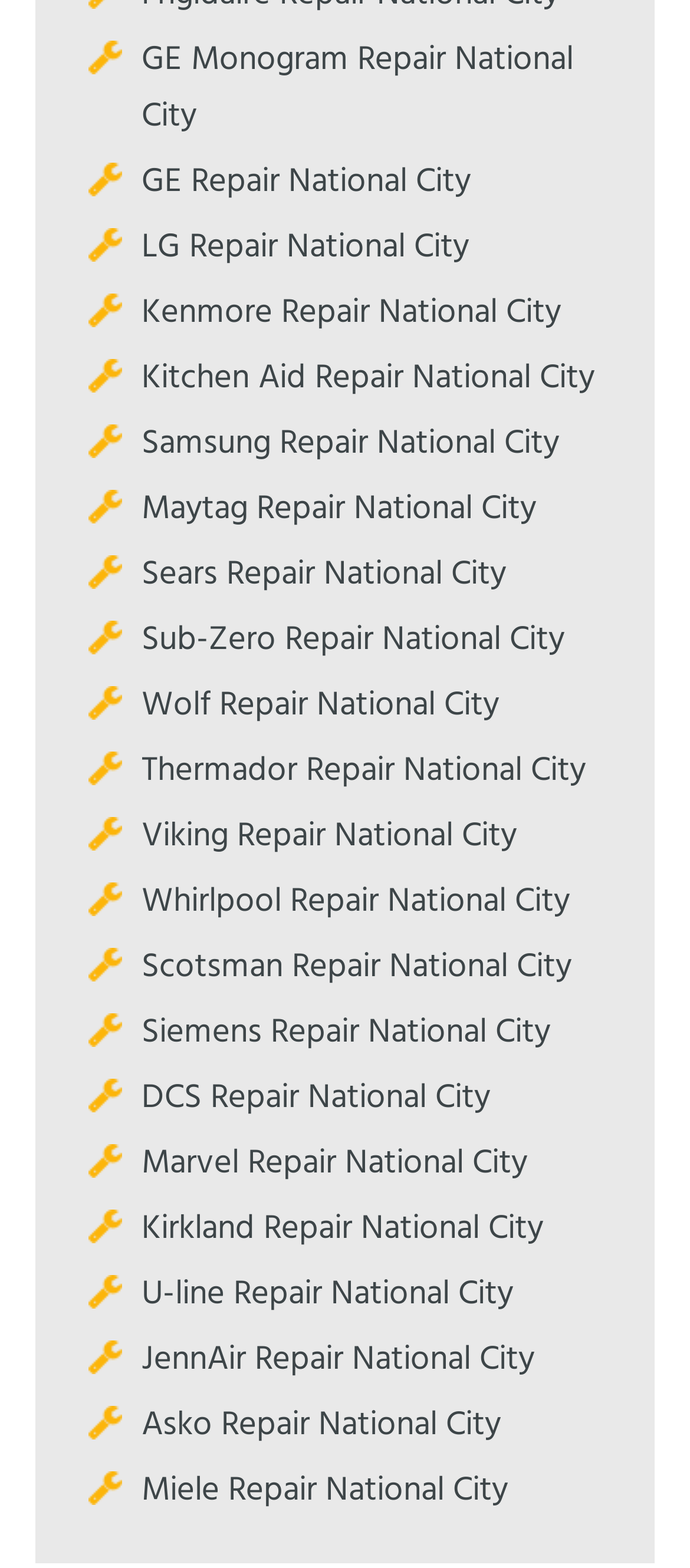How many appliance brands are listed?
Using the information presented in the image, please offer a detailed response to the question.

I counted the number of links on the webpage, each representing a different appliance brand, and found 20 unique brands listed.